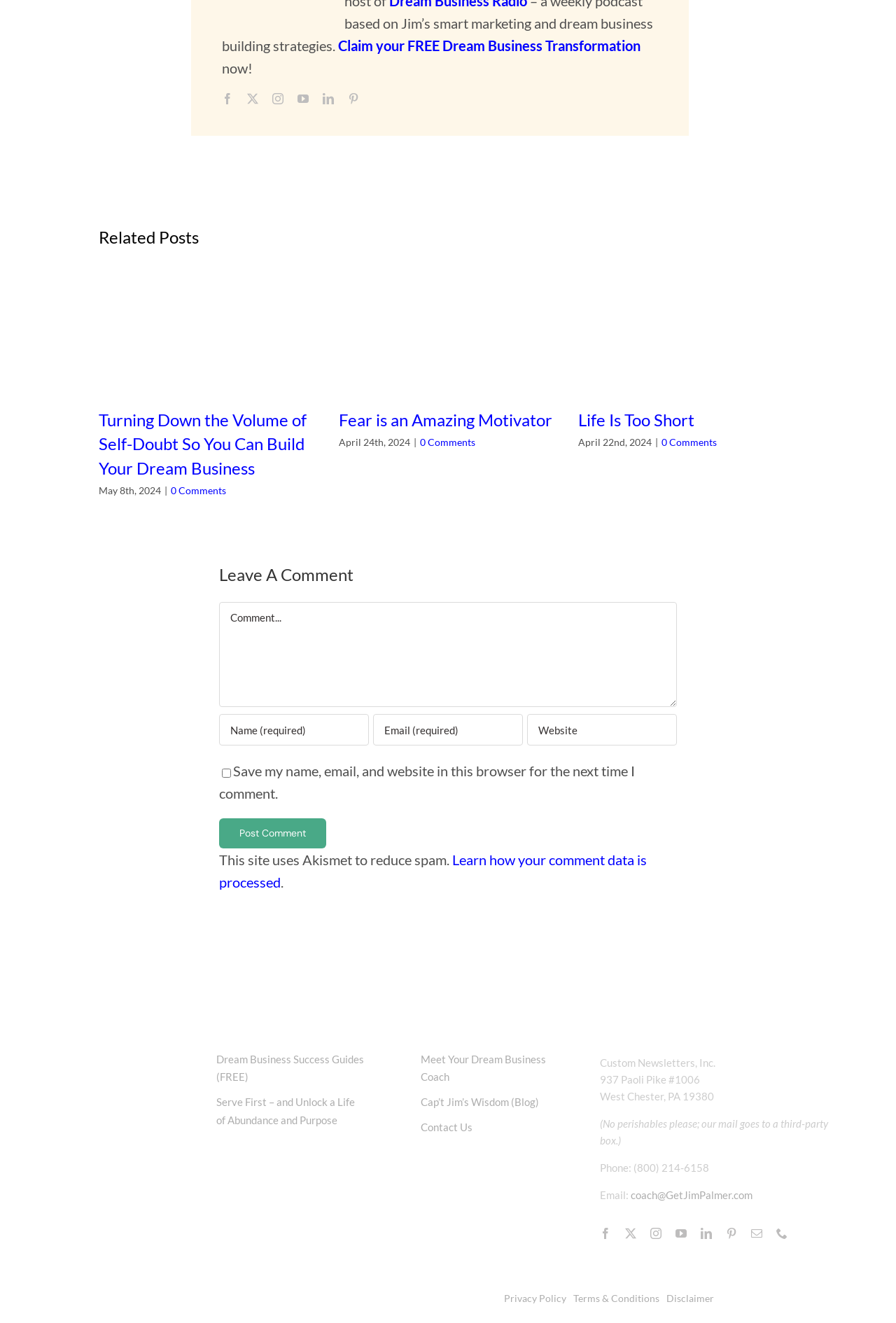What is the title of the 'Related Posts' section?
Please craft a detailed and exhaustive response to the question.

The title of the 'Related Posts' section can be found by looking at the heading element with the text 'Related Posts' which is located at the top of the section.